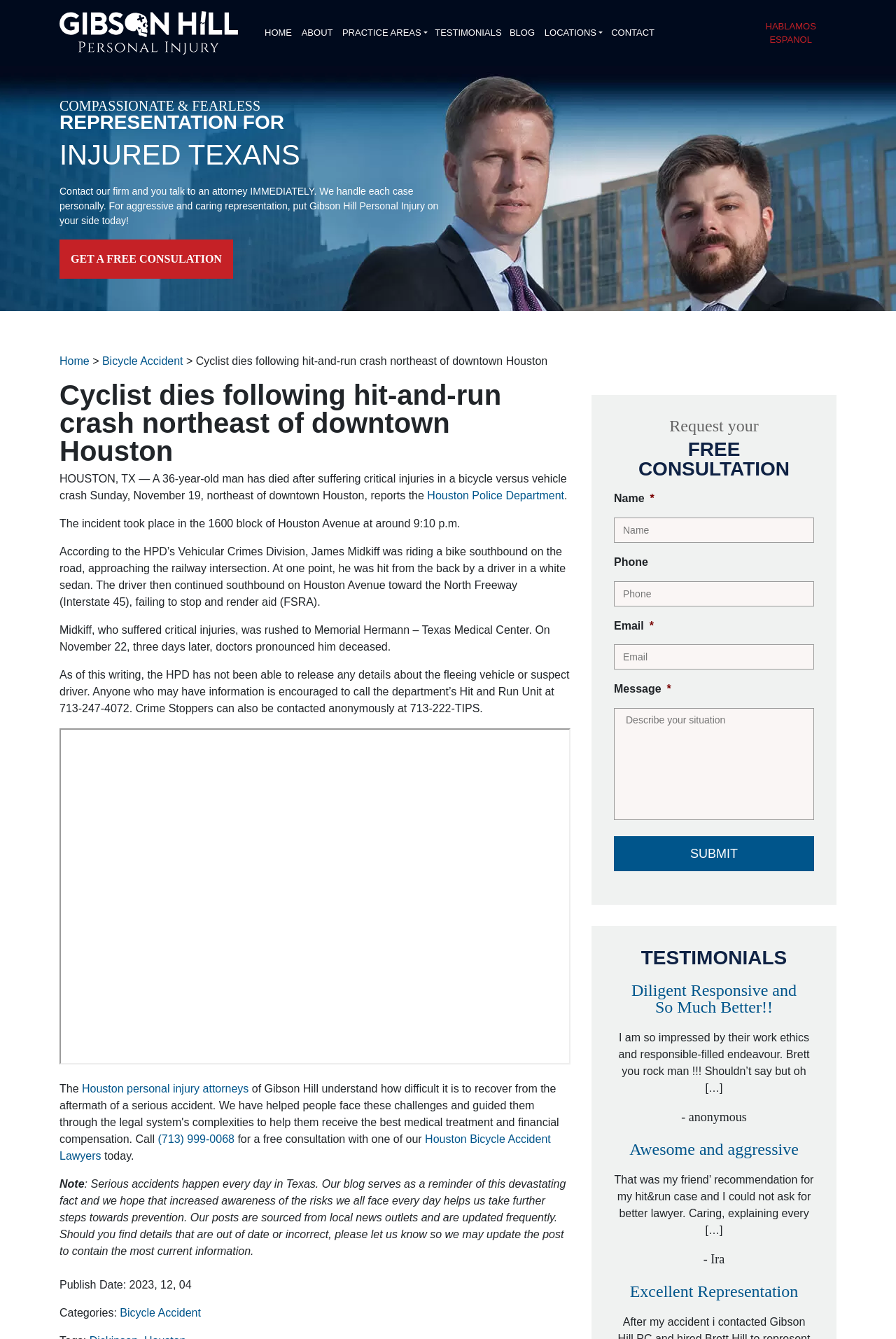What is the purpose of the blog on this webpage?
Based on the content of the image, thoroughly explain and answer the question.

I found the answer by reading the note at the bottom of the webpage, which explains that the blog serves as a reminder of the devastating fact of serious accidents and hopes to increase awareness of the risks we all face every day to help take further steps towards prevention.